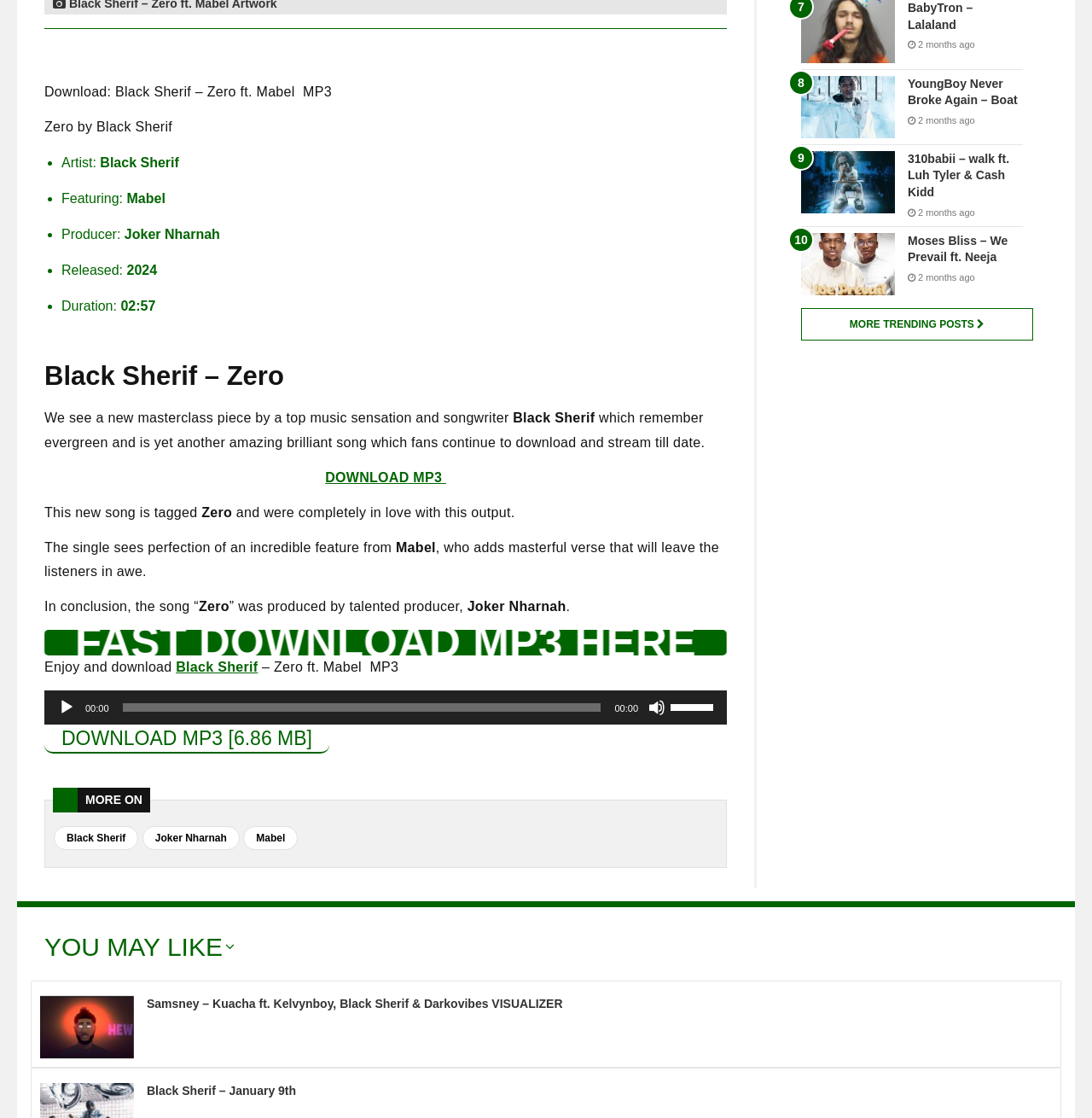Who is the producer of the song?
Refer to the image and offer an in-depth and detailed answer to the question.

The producer of the song can be found in the text 'The song “Zero” was produced by talented producer, Joker Nharnah'.